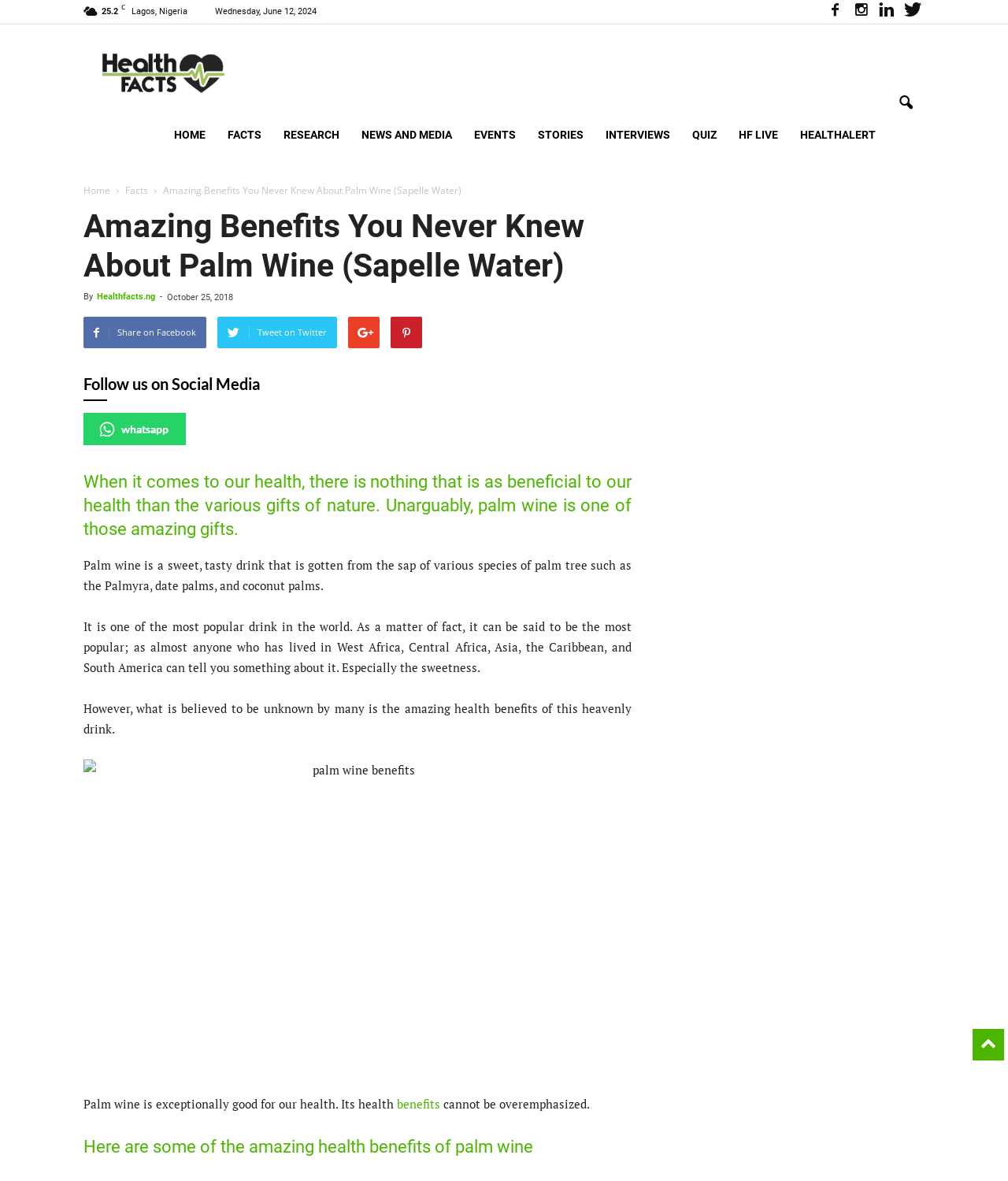Find the bounding box coordinates of the element's region that should be clicked in order to follow the given instruction: "Read more about palm wine benefits". The coordinates should consist of four float numbers between 0 and 1, i.e., [left, top, right, bottom].

[0.394, 0.928, 0.437, 0.941]